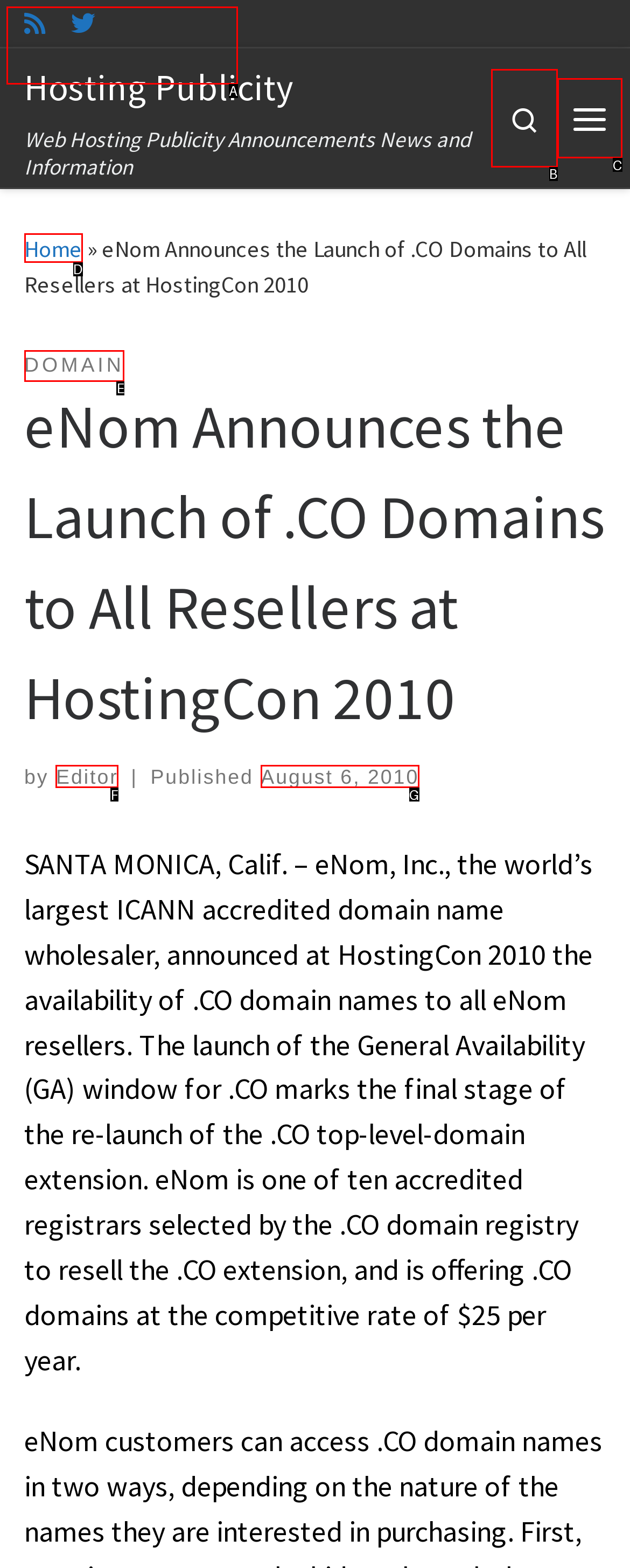Based on the given description: Skip to content, identify the correct option and provide the corresponding letter from the given choices directly.

A